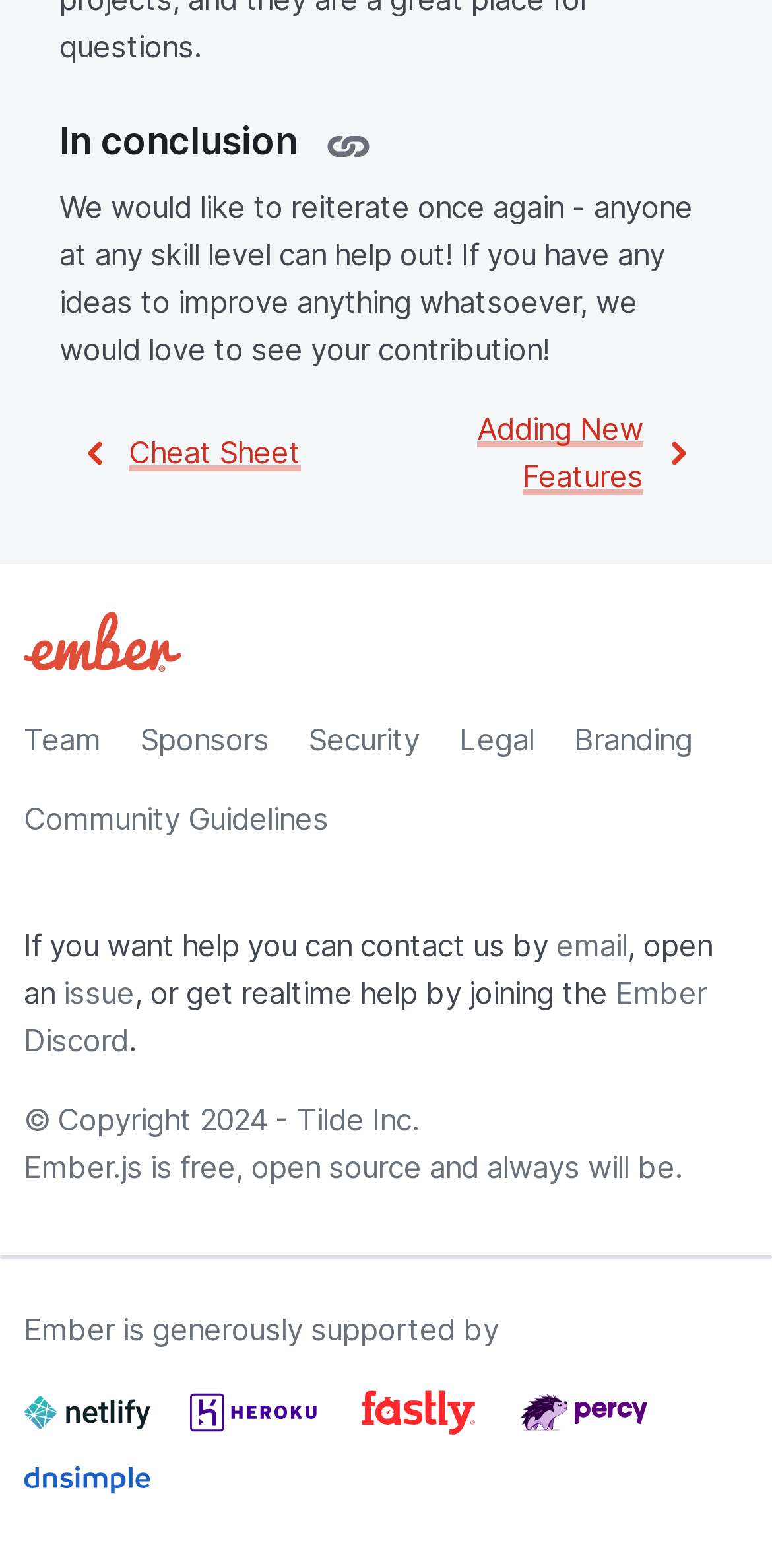What is the tone of the webpage?
Give a single word or phrase as your answer by examining the image.

Helpful and open